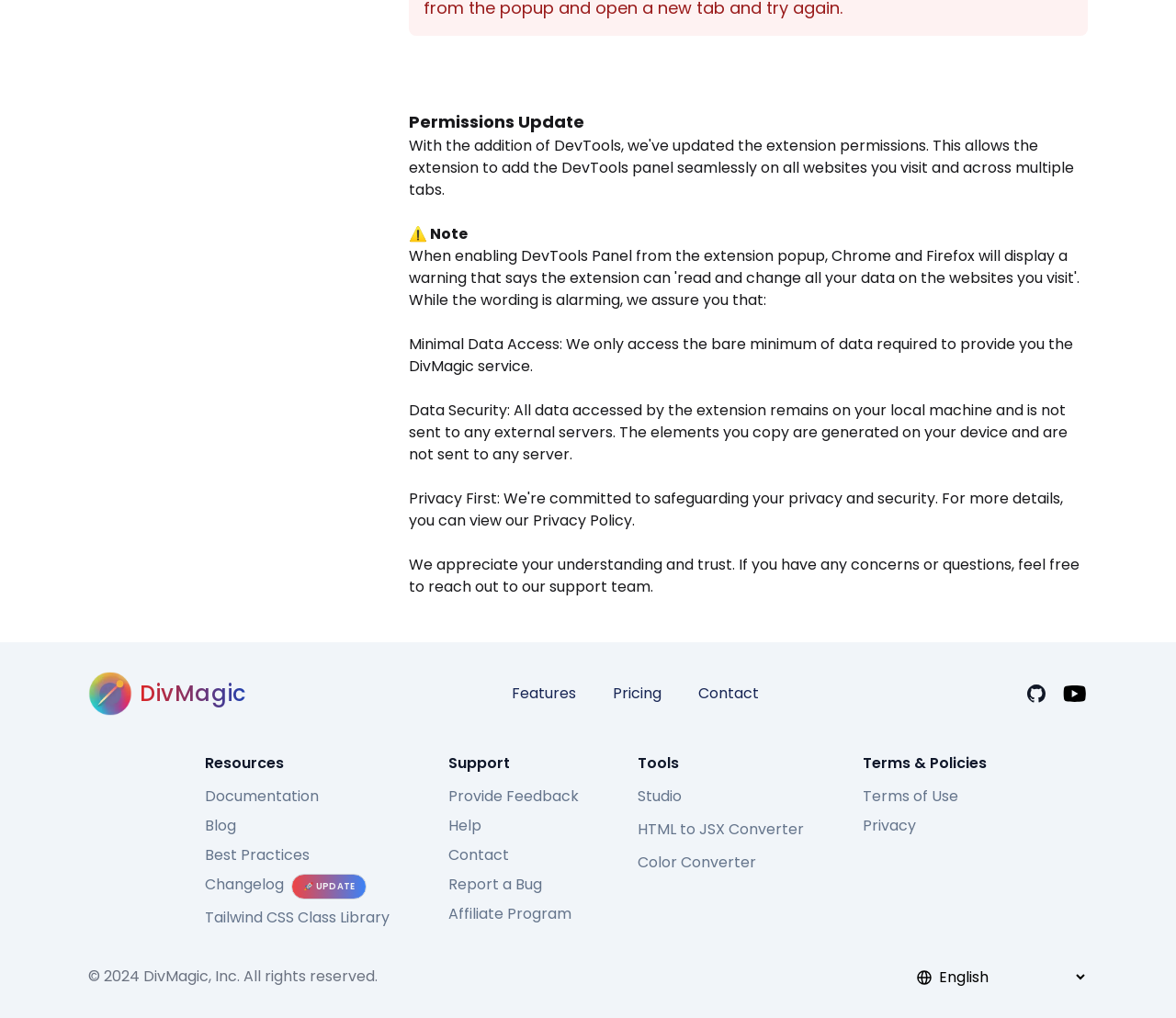Determine the coordinates of the bounding box that should be clicked to complete the instruction: "Open the Studio tool". The coordinates should be represented by four float numbers between 0 and 1: [left, top, right, bottom].

[0.542, 0.772, 0.579, 0.792]